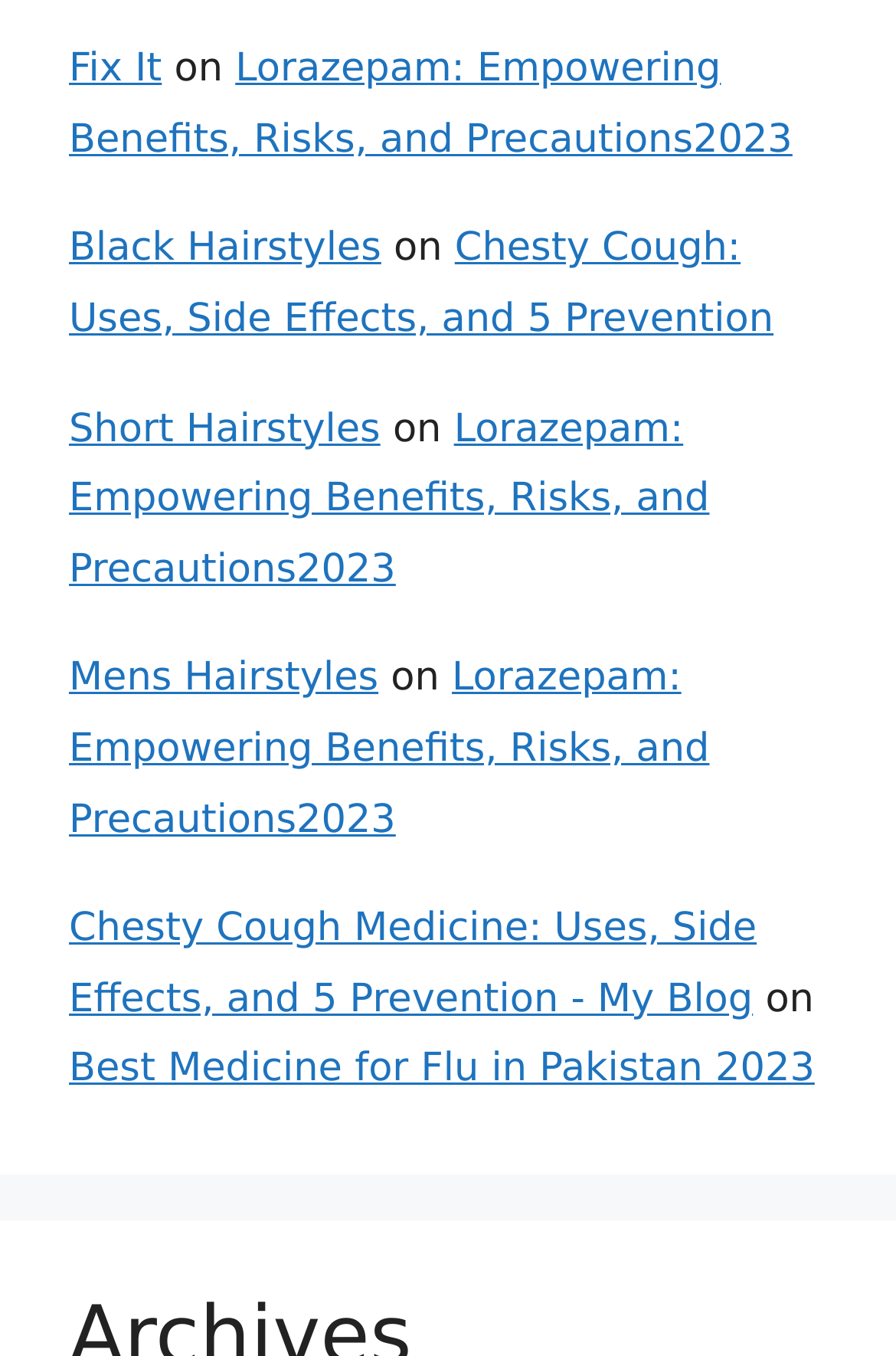Determine the bounding box coordinates of the clickable region to follow the instruction: "Click on 'Fix It'".

[0.077, 0.034, 0.181, 0.068]